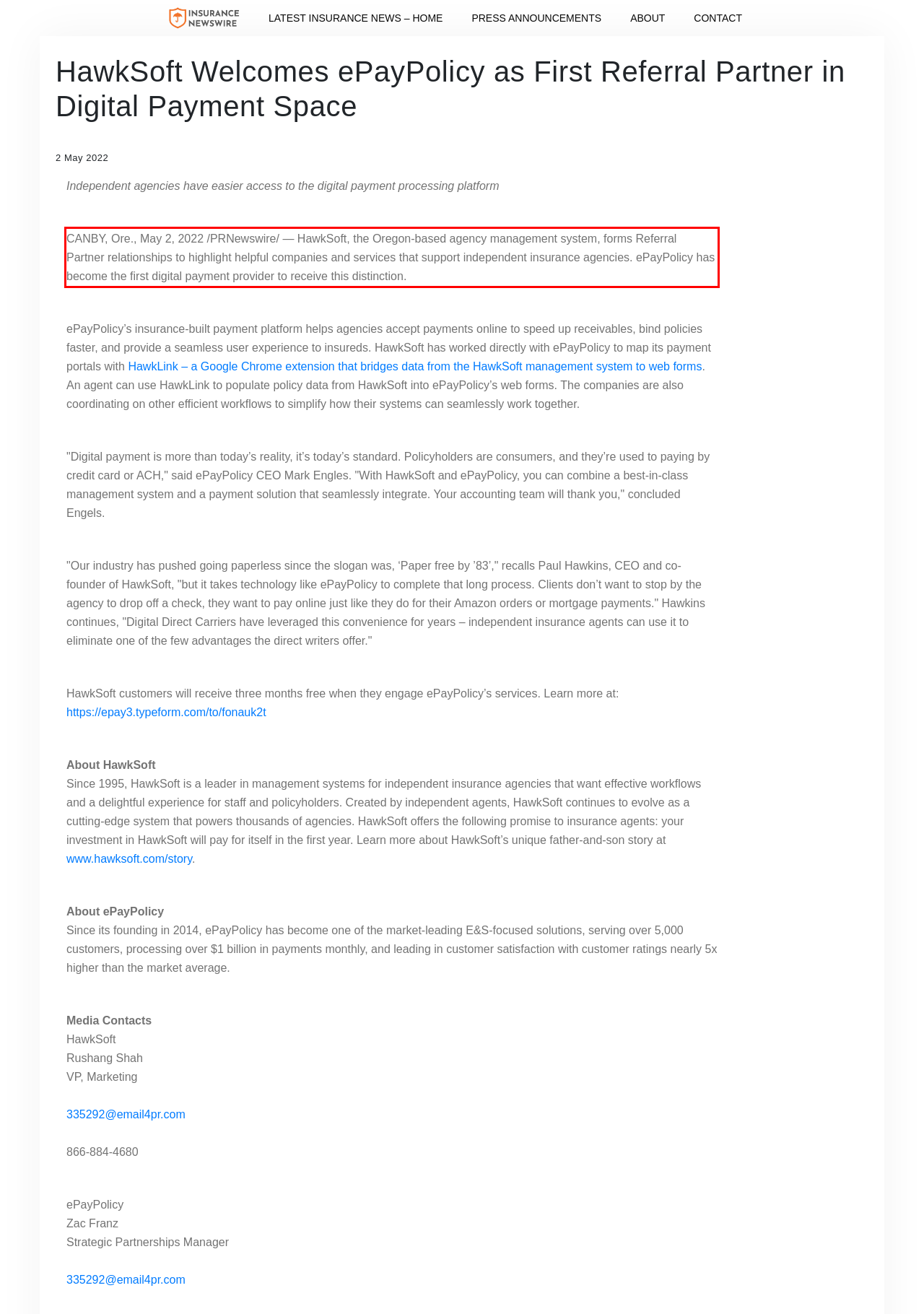Please take the screenshot of the webpage, find the red bounding box, and generate the text content that is within this red bounding box.

CANBY, Ore., May 2, 2022 /PRNewswire/ — HawkSoft, the Oregon-based agency management system, forms Referral Partner relationships to highlight helpful companies and services that support independent insurance agencies. ePayPolicy has become the first digital payment provider to receive this distinction.